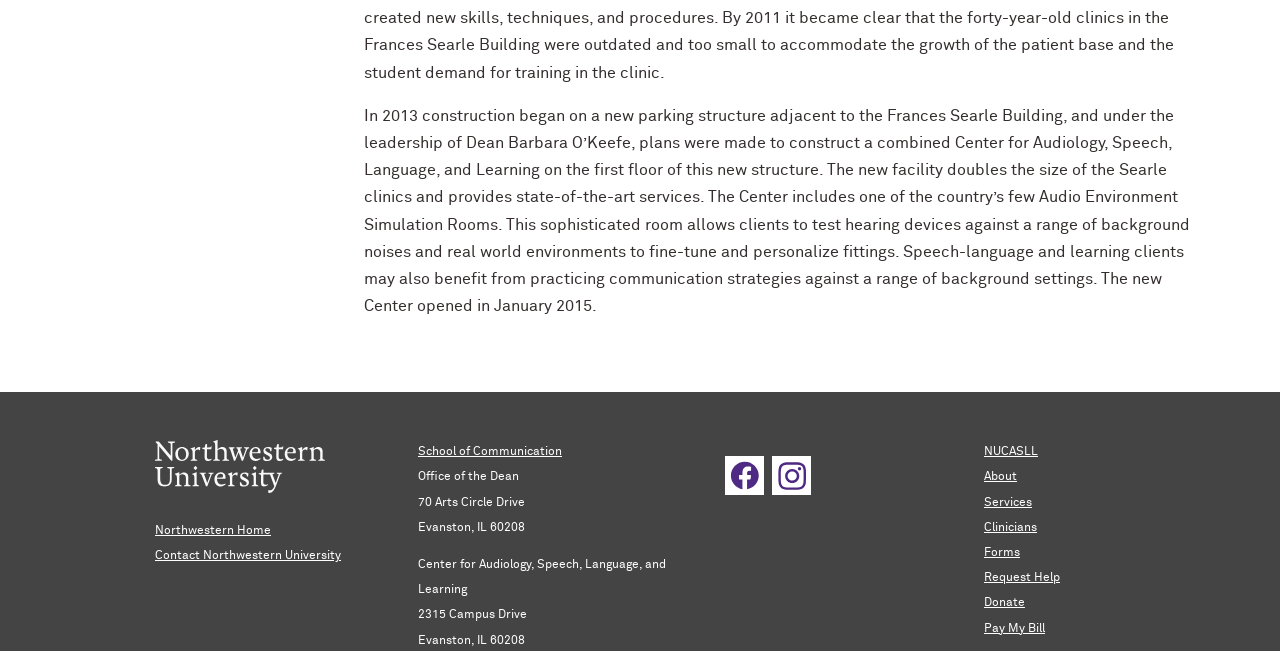Please identify the bounding box coordinates of the element on the webpage that should be clicked to follow this instruction: "Learn about the Center for Audiology, Speech, Language, and Learning". The bounding box coordinates should be given as four float numbers between 0 and 1, formatted as [left, top, right, bottom].

[0.327, 0.859, 0.52, 0.916]